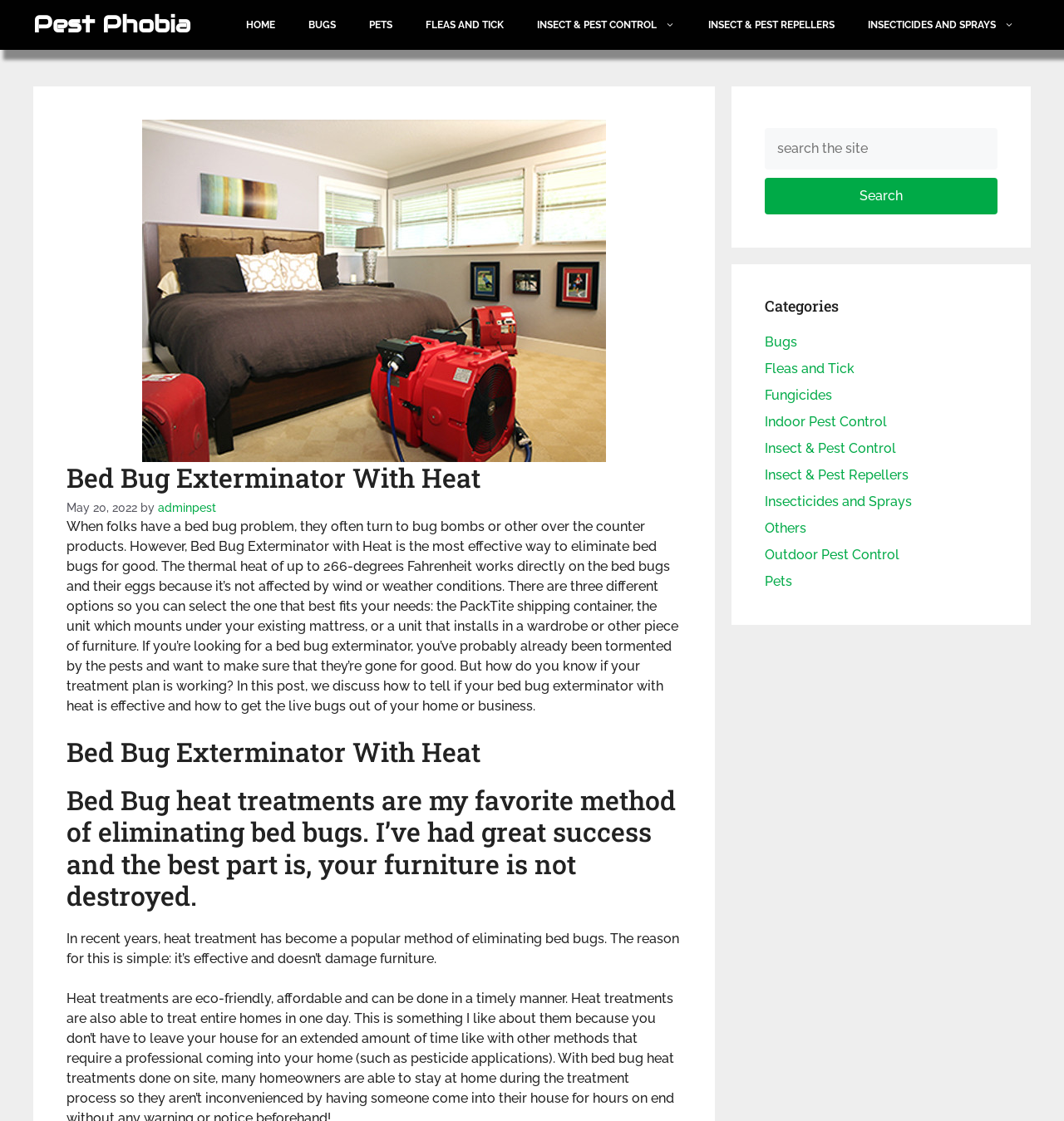Could you indicate the bounding box coordinates of the region to click in order to complete this instruction: "Click on the 'BUGS' category".

[0.719, 0.298, 0.749, 0.312]